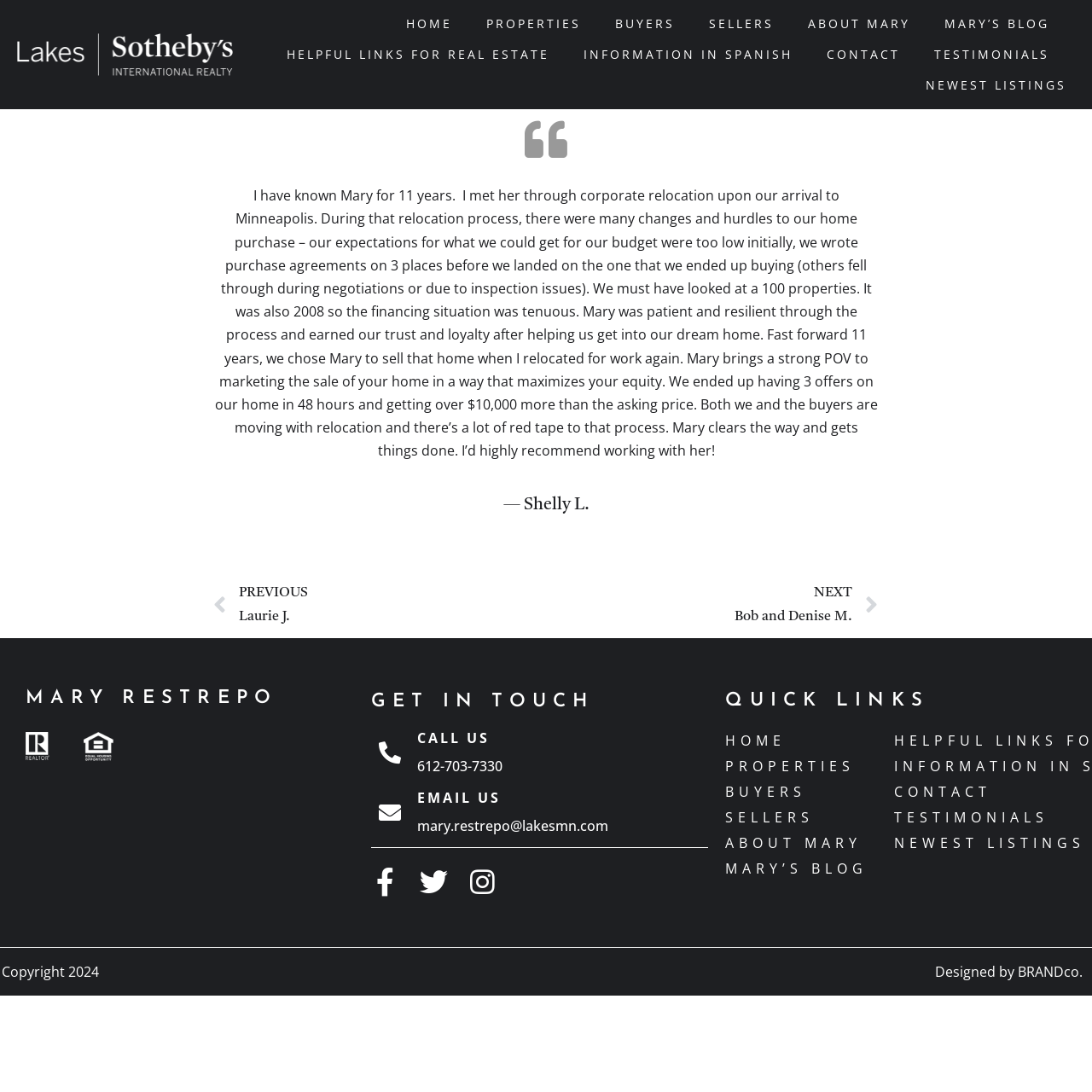Give an extensive and precise description of the webpage.

This webpage is about Mary Restrepo, a realtor, and her services. At the top, there is a navigation menu with links to different sections of the website, including "HOME", "PROPERTIES", "BUYERS", "SELLERS", "ABOUT MARY", "MARY'S BLOG", and more. 

Below the navigation menu, there is a testimonial from Shelly L., who has known Mary for 11 years and has worked with her to buy and sell a home. The testimonial is a lengthy text that describes Mary's patience, resilience, and expertise in real estate.

On the left side of the page, there are links to previous and next testimonials, as well as a heading "MARY RESTREPO" and another heading "GET IN TOUCH". Below "GET IN TOUCH", there are links to call or email Mary, along with her phone number and email address. There are also links to Mary's social media profiles on Facebook, Twitter, and Instagram.

On the right side of the page, there is a section titled "QUICK LINKS" that repeats the navigation menu links. At the bottom of the page, there is a copyright notice and a credit to the website designer, BRANDco.